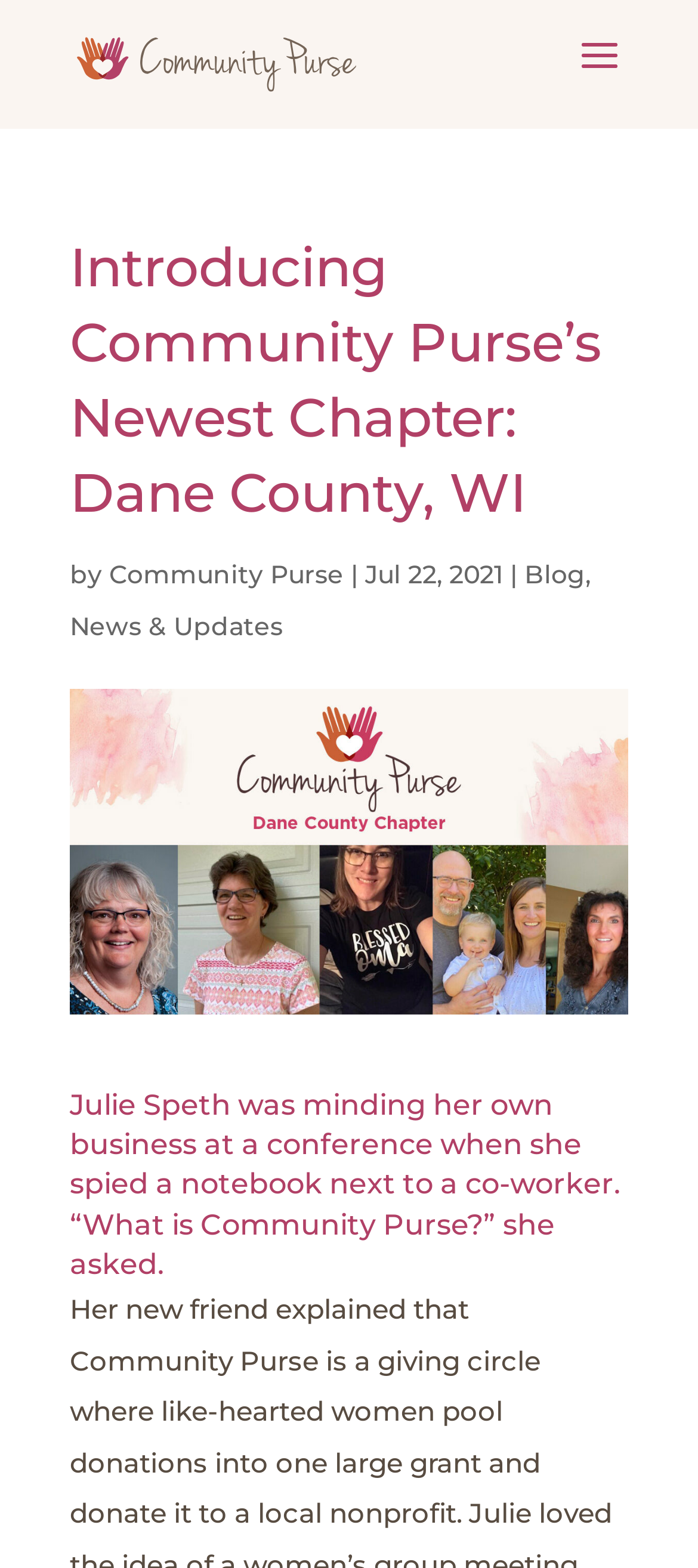What is Julie Speth doing in the article?
Please provide a single word or phrase as the answer based on the screenshot.

minding her own business